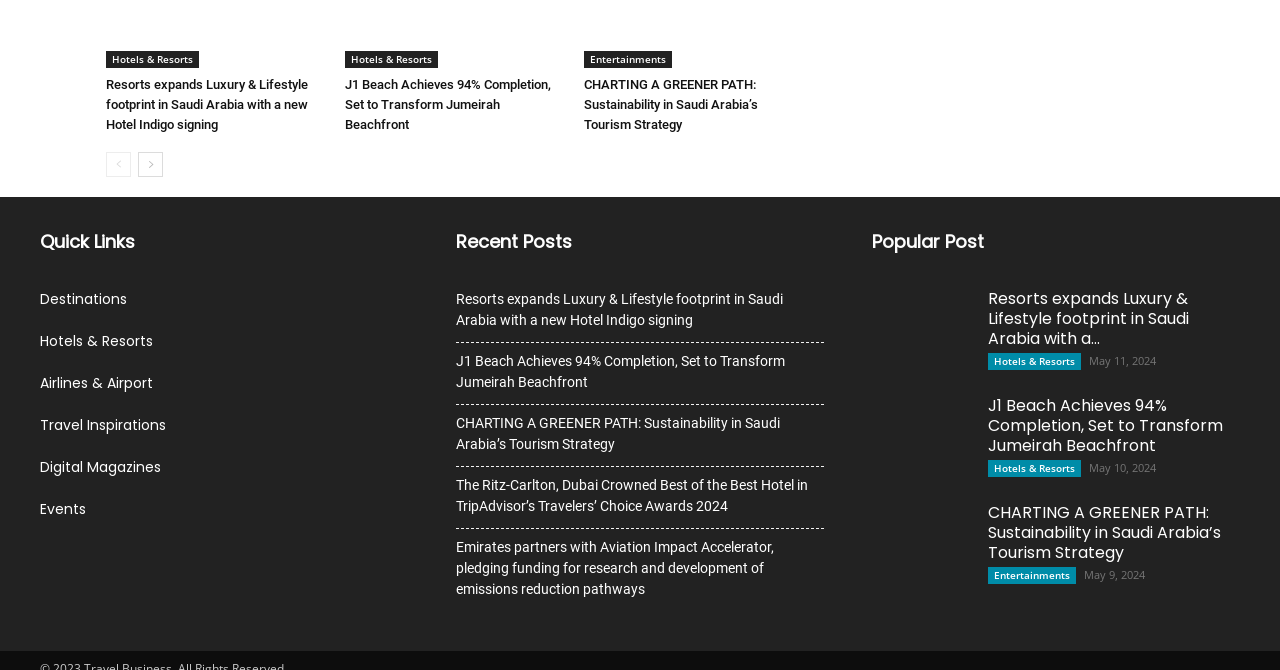What is the title of the second article?
Provide an in-depth and detailed explanation in response to the question.

The title of the second article is 'J1 Beach Achieves 94% Completion, Set to Transform Jumeirah Beachfront' as indicated by the heading with bounding box coordinates [0.27, 0.112, 0.44, 0.202] and the link with bounding box coordinates [0.27, 0.115, 0.43, 0.197].